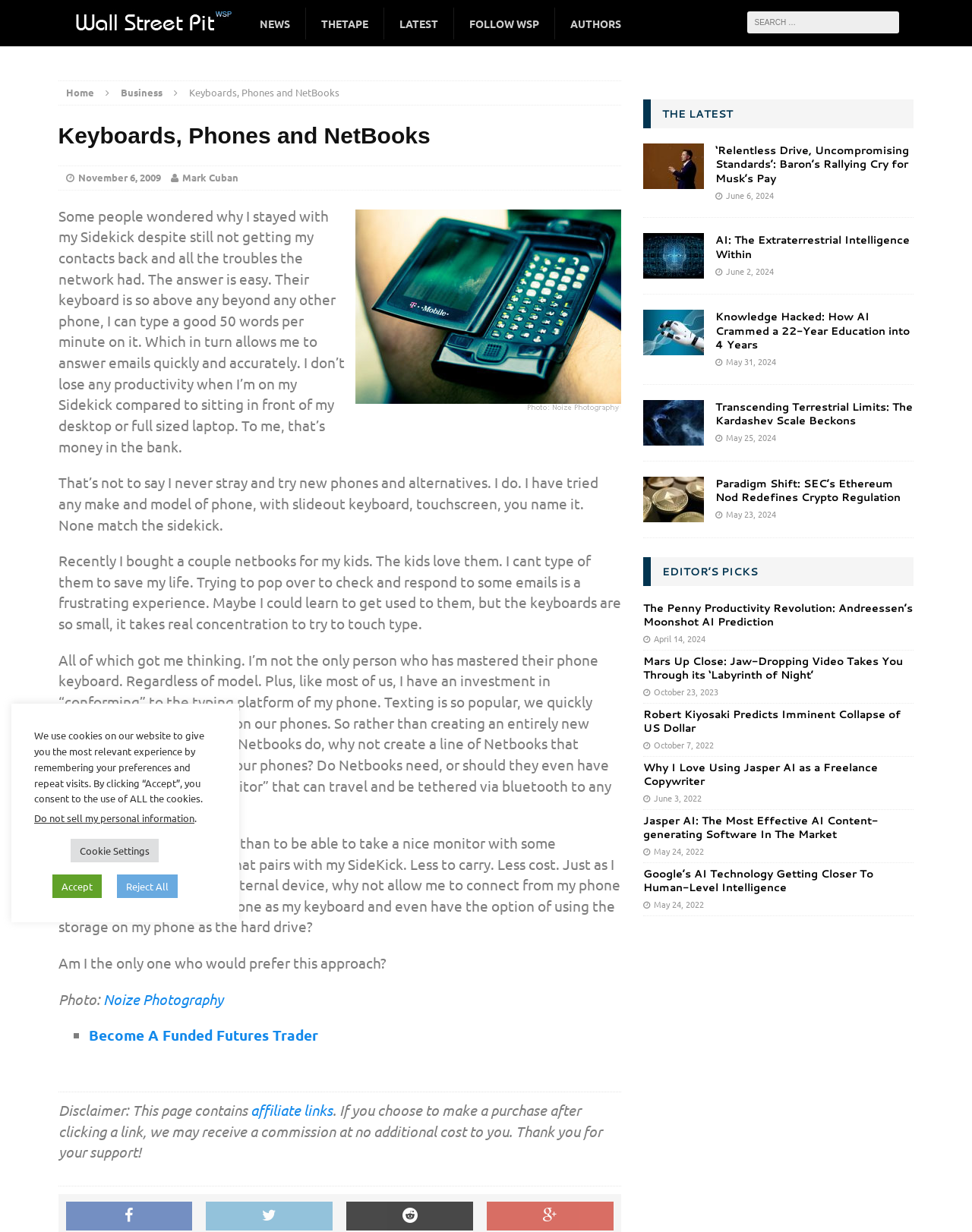Illustrate the webpage thoroughly, mentioning all important details.

The webpage is a blog or news website with a focus on technology, business, and finance. At the top, there is a logo image of "Wall Street Pit" and a navigation menu with links to "NEWS", "THETAPE", "LATEST", "FOLLOW WSP", and "AUTHORS". Below the navigation menu, there is a search bar with a search box and a button.

The main content area is divided into two sections. The left section has a heading "Keyboards, Phones and NetBooks" and a series of articles or blog posts. The first article discusses the importance of a good keyboard on a phone, citing the author's experience with a Sidekick phone. The article is followed by several paragraphs of text, with a photo and a link to "Noize Photography" at the bottom.

The right section has a heading "THE LATEST" and a list of news articles or blog posts, each with a title, a brief summary, and a date. The articles appear to be related to technology, business, and finance, with topics such as AI, cryptocurrency, and entrepreneurship. Each article has a link to read more, and some have images or icons accompanying the title.

At the bottom of the page, there is a section with a heading "EDITOR'S PICKS" and a list of articles or blog posts, similar to the "THE LATEST" section. Below this section, there is a cookie policy notice with a button to accept or decline cookies.

Throughout the page, there are various links and buttons, including social media links, a "Become A Funded Futures Trader" link, and a disclaimer about affiliate links.